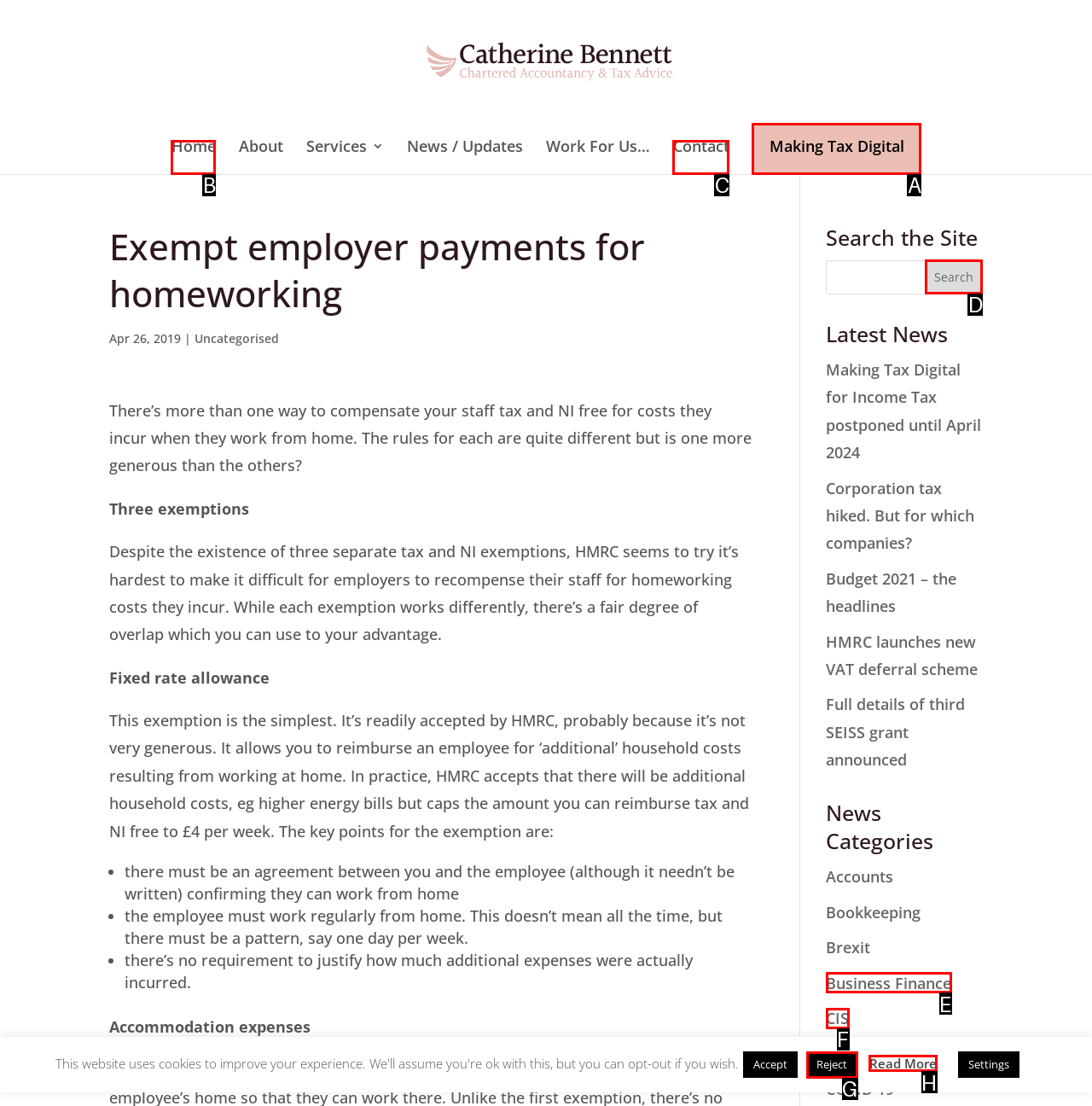Select the letter associated with the UI element you need to click to perform the following action: Read more about exempt employer payments for homeworking
Reply with the correct letter from the options provided.

H